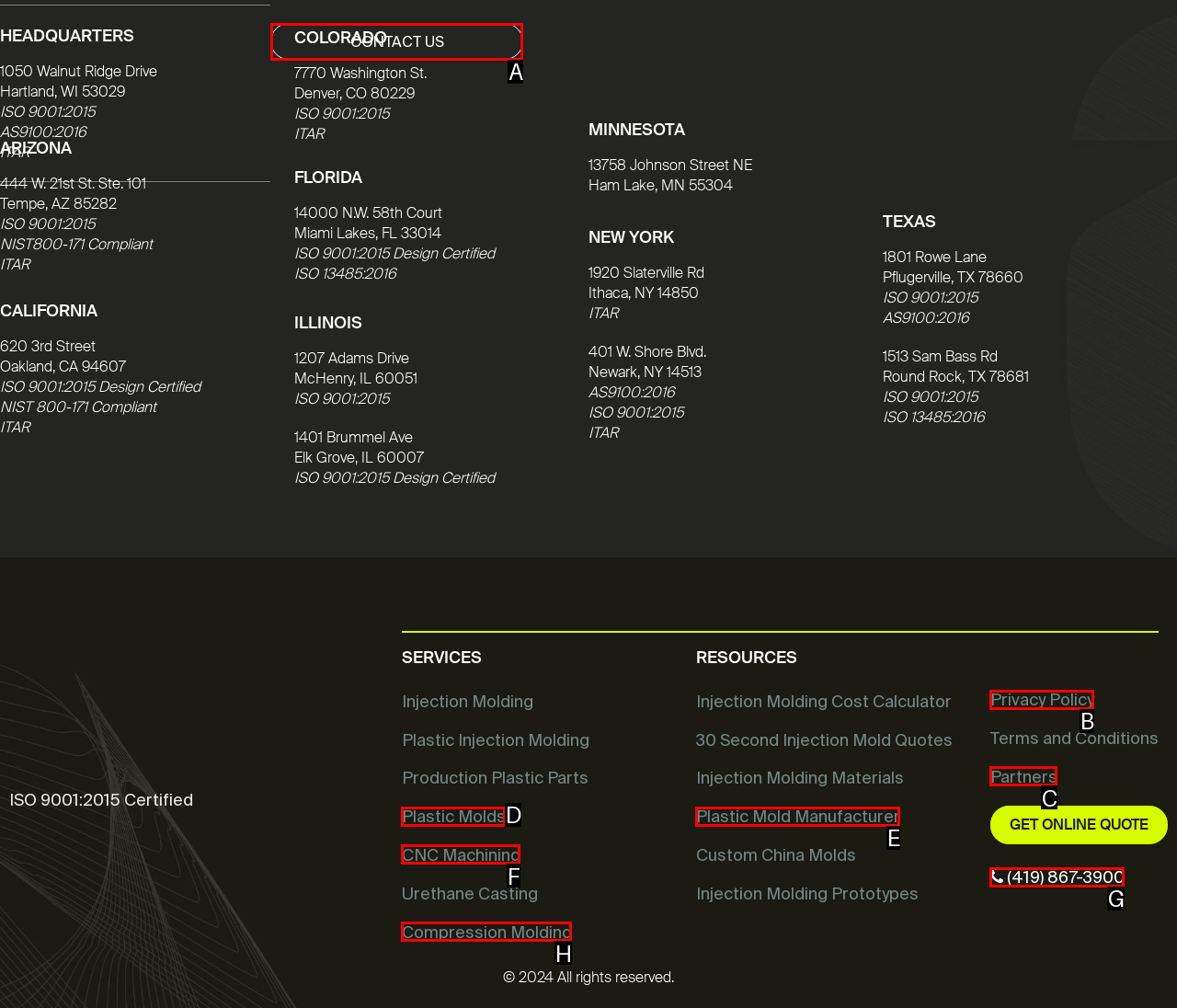Choose the option that aligns with the description: WHO WE ARE
Respond with the letter of the chosen option directly.

None